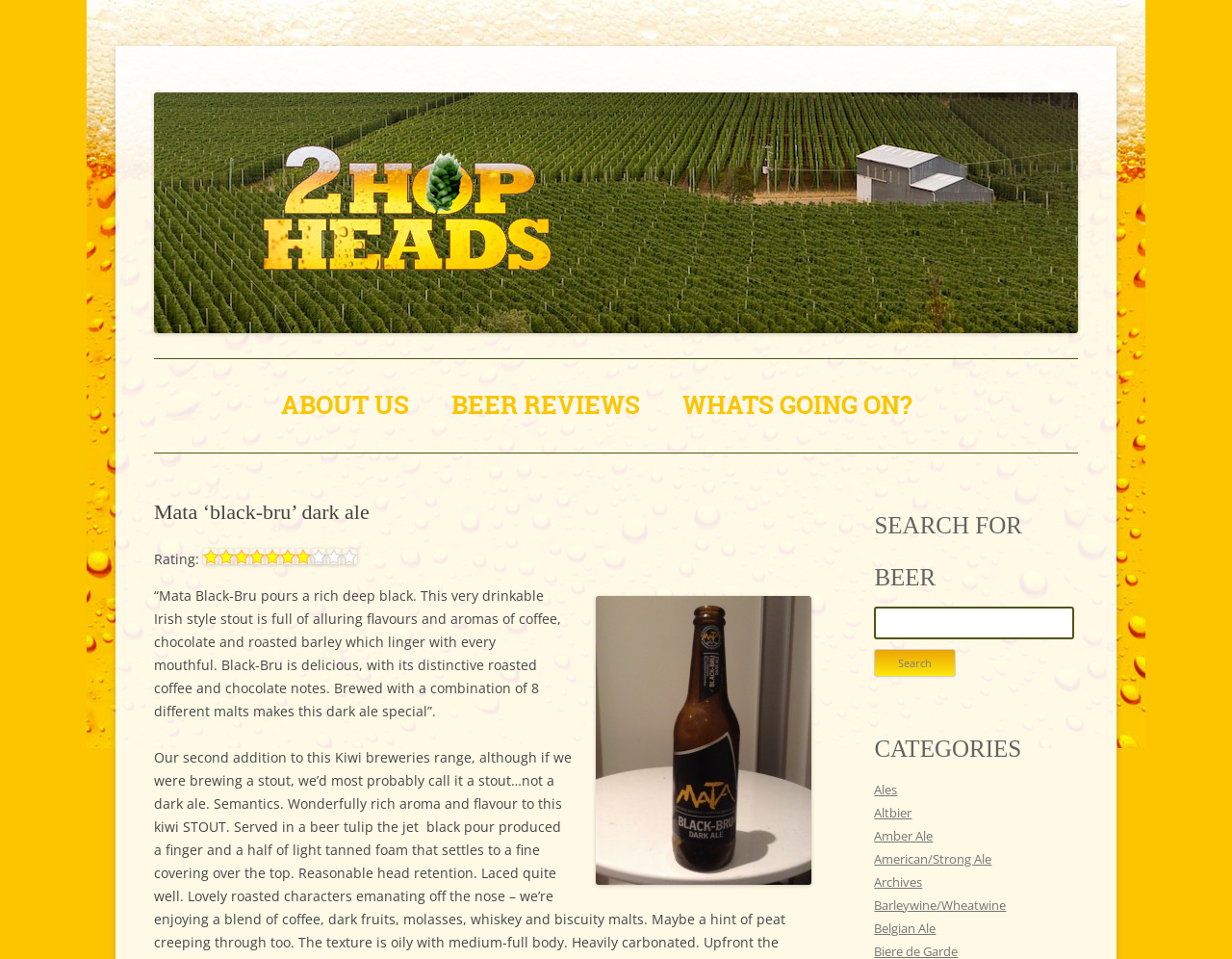Predict the bounding box of the UI element based on the description: "Barleywine/Wheatwine". The coordinates should be four float numbers between 0 and 1, formatted as [left, top, right, bottom].

[0.71, 0.935, 0.817, 0.953]